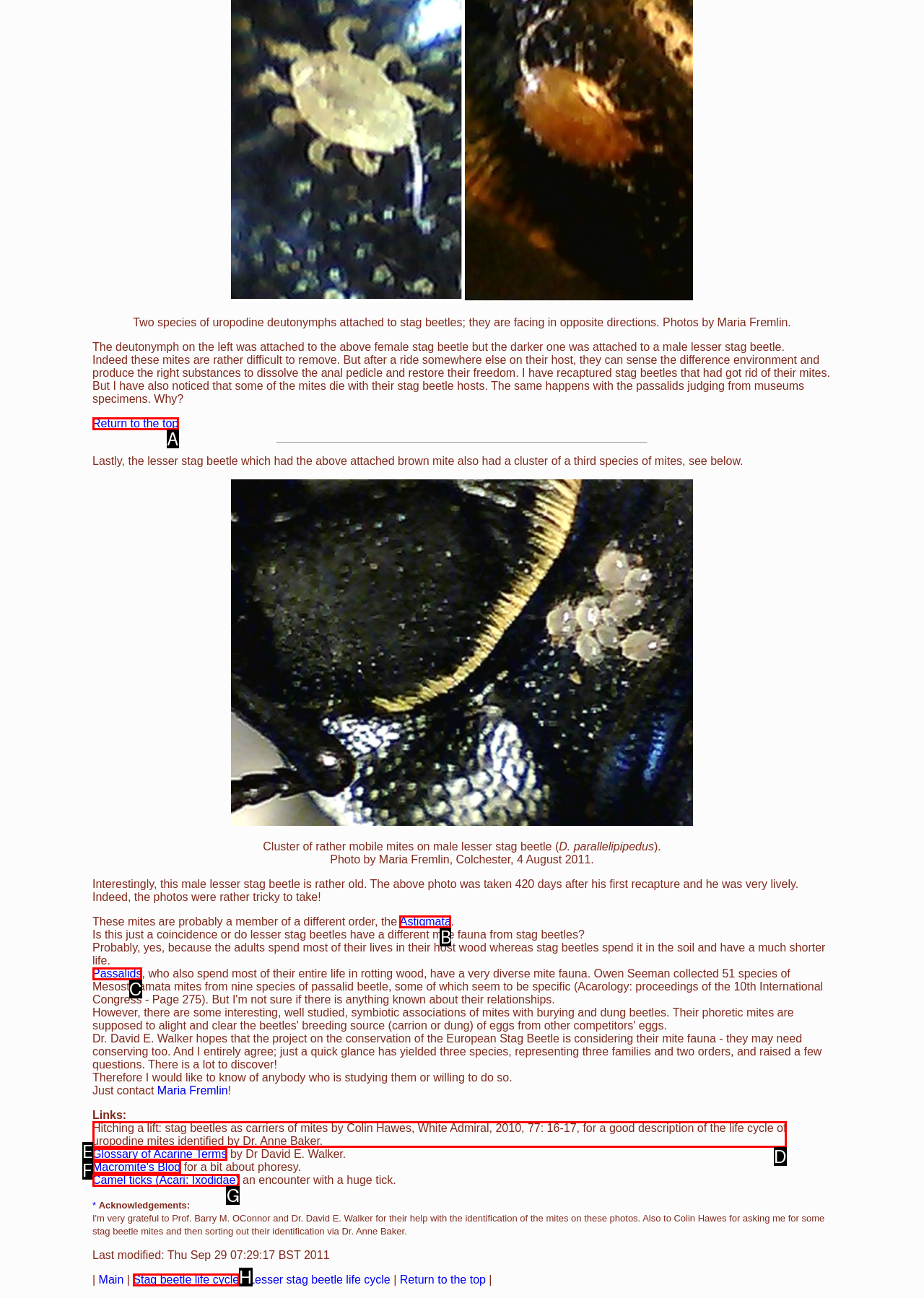Identify the correct option to click in order to complete this task: Click on the ABOUT US / CONTACT link
Answer with the letter of the chosen option directly.

None